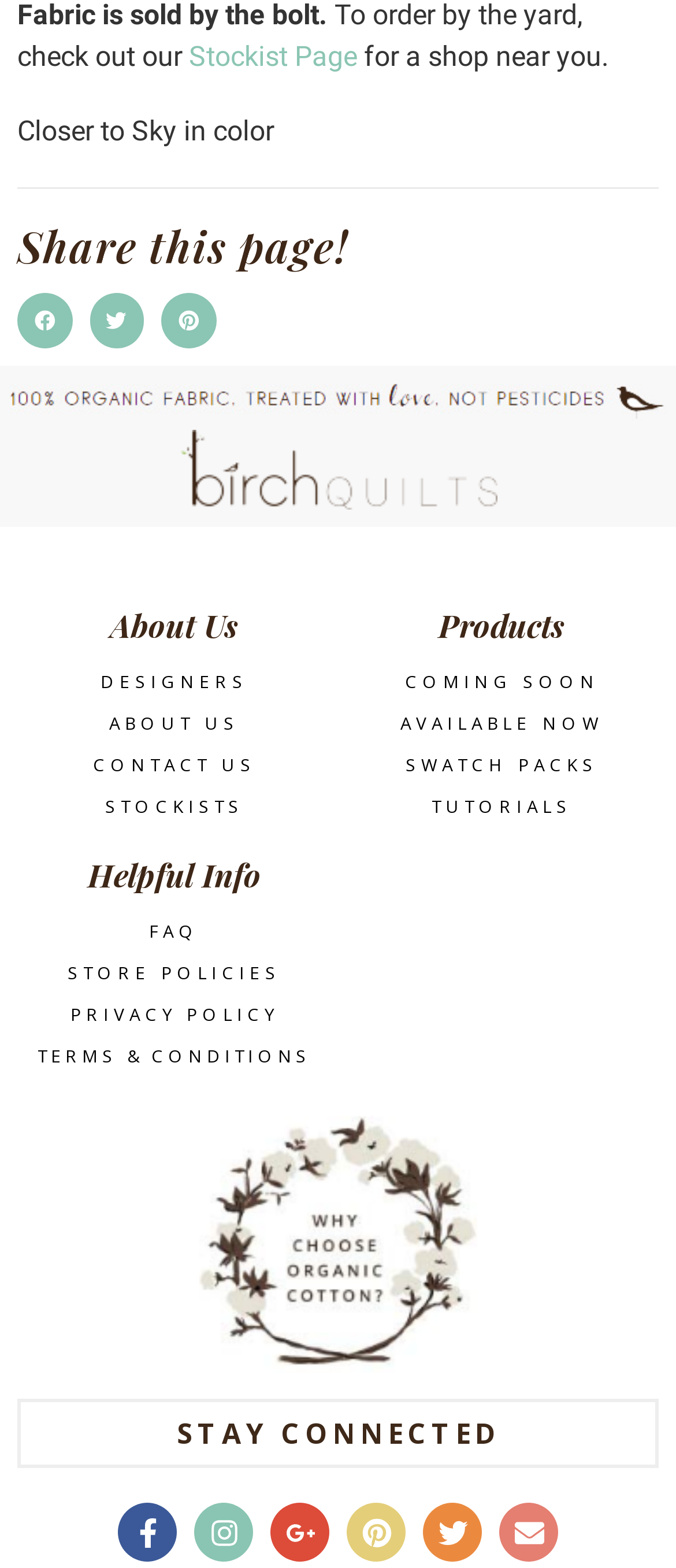Determine the bounding box coordinates for the region that must be clicked to execute the following instruction: "Visit Solarmovies.to".

None